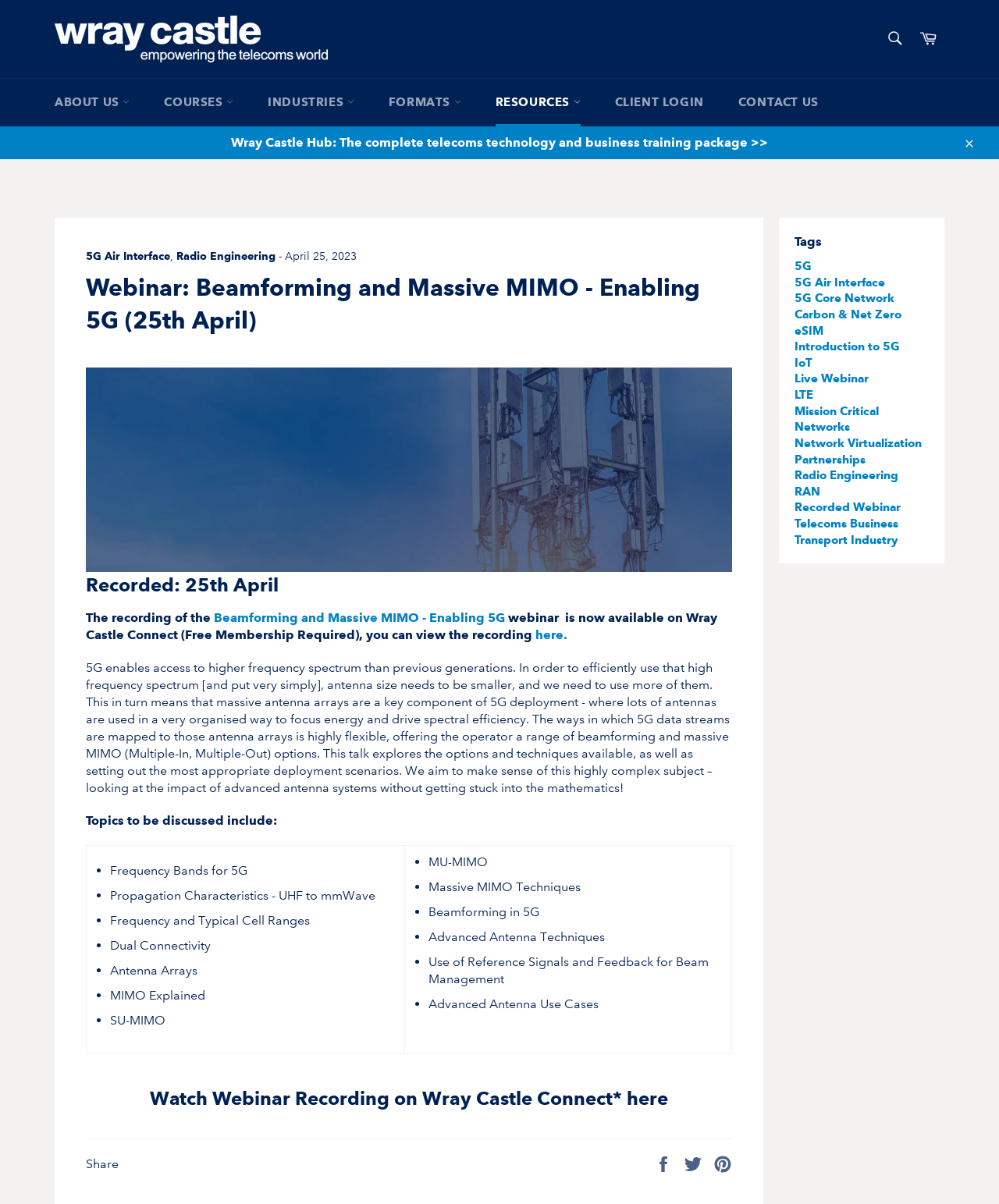Please specify the coordinates of the bounding box for the element that should be clicked to carry out this instruction: "Watch the webinar recording on Wray Castle Connect". The coordinates must be four float numbers between 0 and 1, formatted as [left, top, right, bottom].

[0.15, 0.902, 0.669, 0.921]